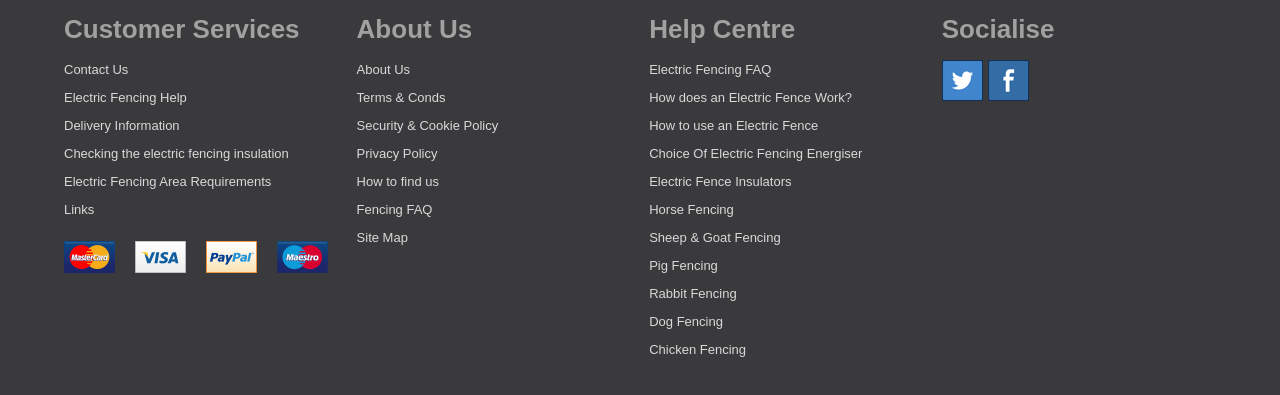Locate the bounding box coordinates of the segment that needs to be clicked to meet this instruction: "Get help on electric fencing FAQ".

[0.507, 0.158, 0.603, 0.196]